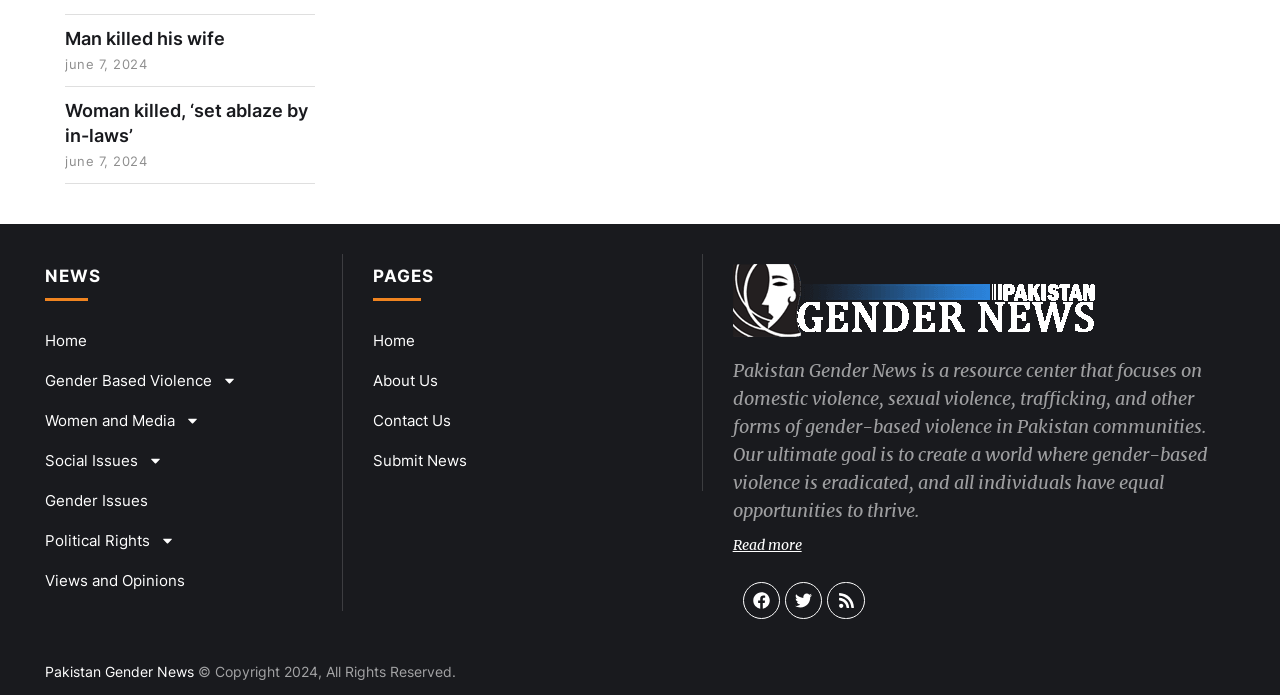What is the main focus of Pakistan Gender News?
Use the image to answer the question with a single word or phrase.

Gender-based violence